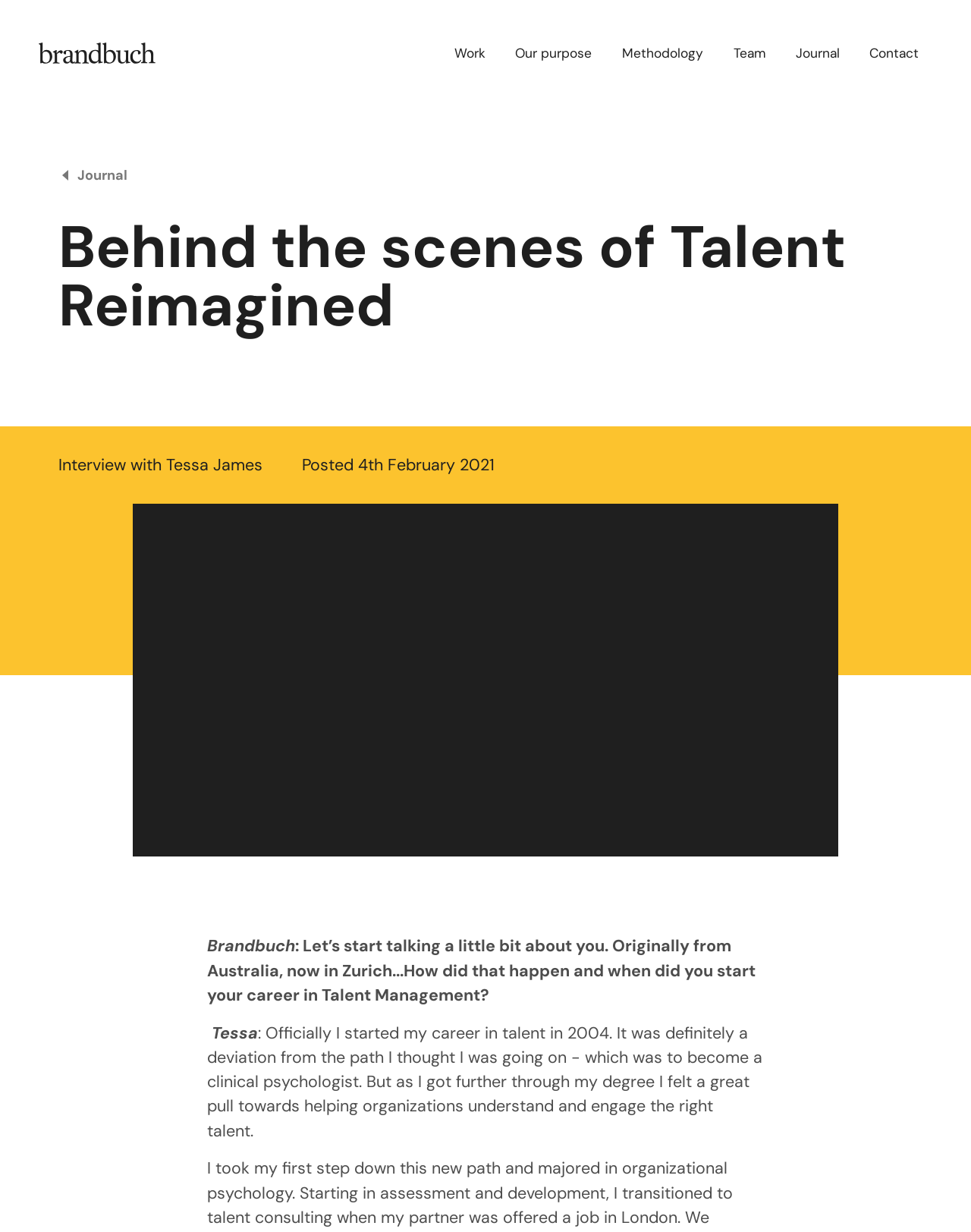Please identify the bounding box coordinates of the clickable area that will fulfill the following instruction: "Skip to content". The coordinates should be in the format of four float numbers between 0 and 1, i.e., [left, top, right, bottom].

[0.0, 0.0, 0.098, 0.016]